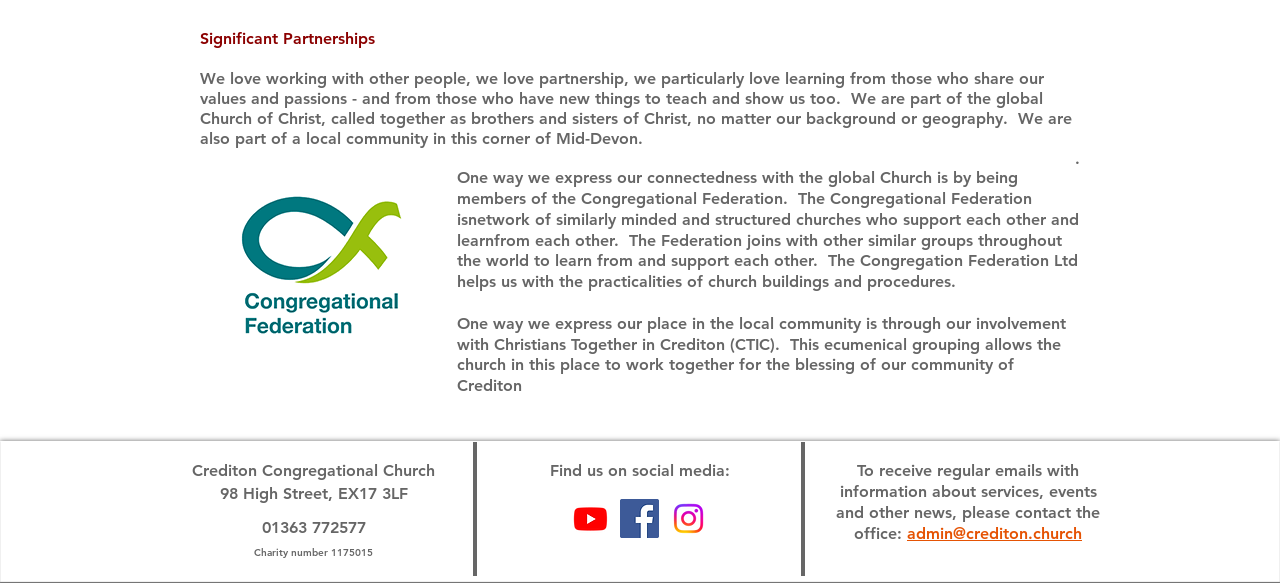Kindly respond to the following question with a single word or a brief phrase: 
What is the phone number of the church?

01363 772577